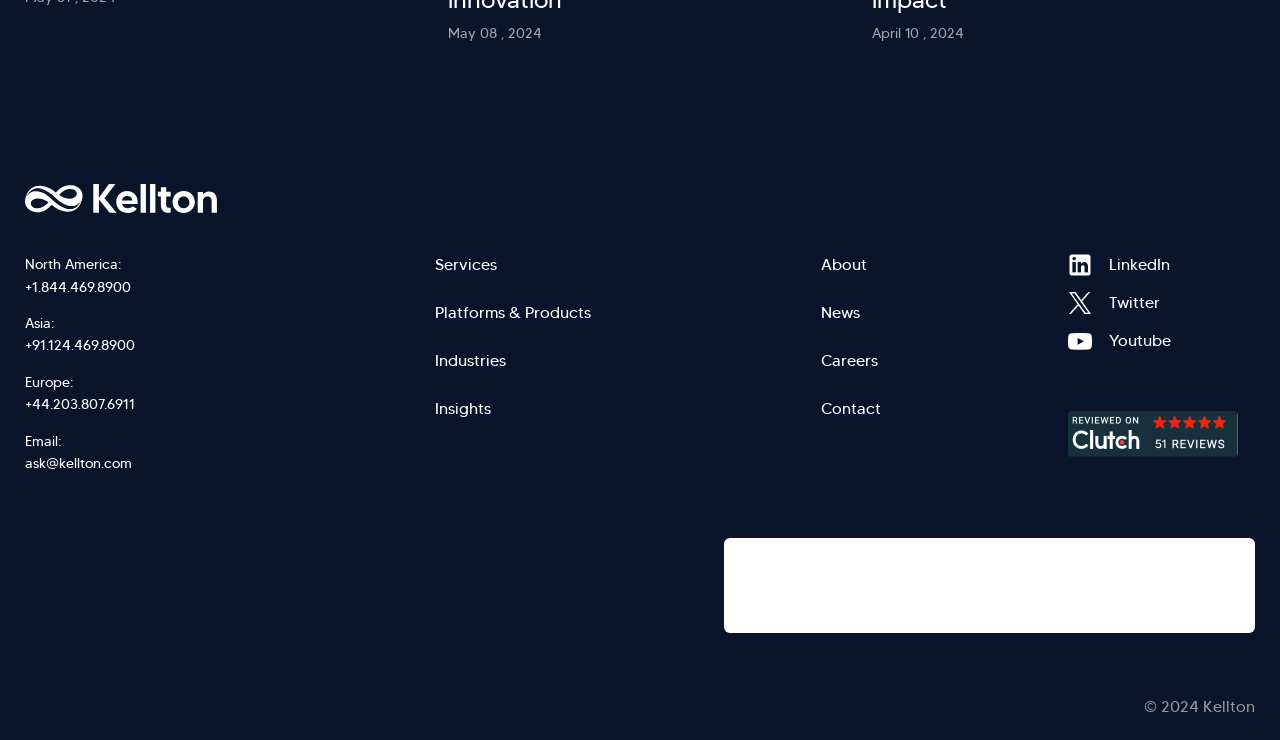Locate the bounding box coordinates of the clickable element to fulfill the following instruction: "Call North America phone number". Provide the coordinates as four float numbers between 0 and 1 in the format [left, top, right, bottom].

[0.02, 0.373, 0.317, 0.403]